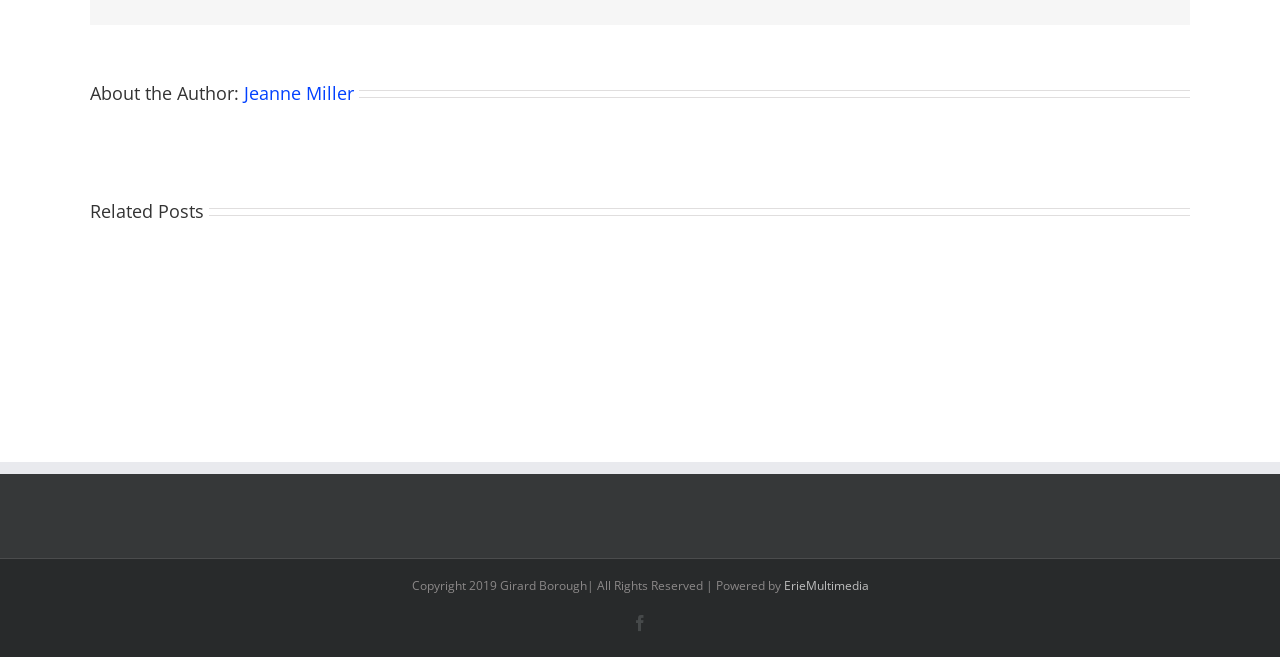Determine the coordinates of the bounding box that should be clicked to complete the instruction: "Read the Girard Borough Police Department March/April Report". The coordinates should be represented by four float numbers between 0 and 1: [left, top, right, bottom].

[0.142, 0.44, 0.215, 0.656]